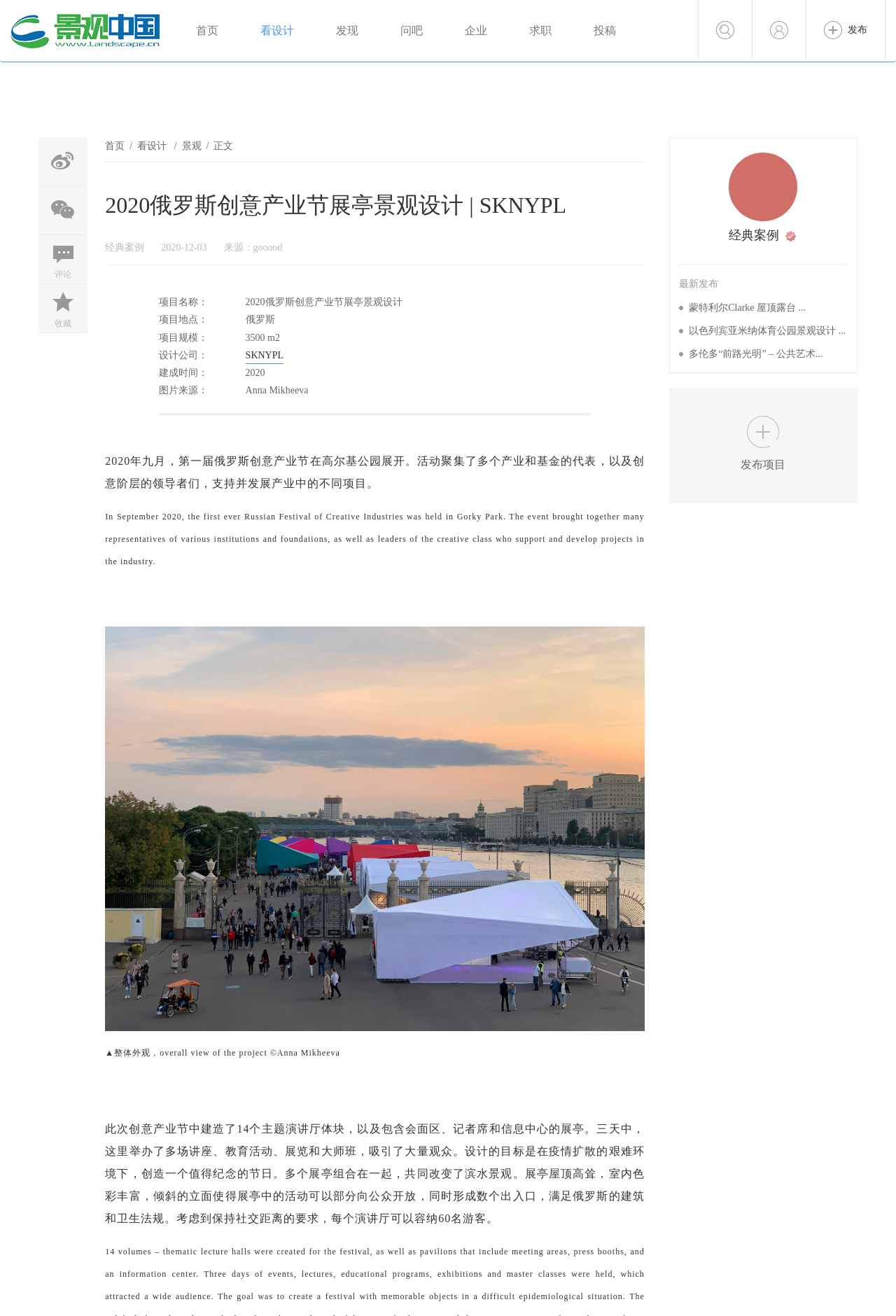Examine the screenshot and answer the question in as much detail as possible: How many theme lecture halls were built for the festival?

I found the answer by looking at the static text element with the text '此次创意产业节中建造了14个主题演讲厅体块...' which describes the festival's setup.